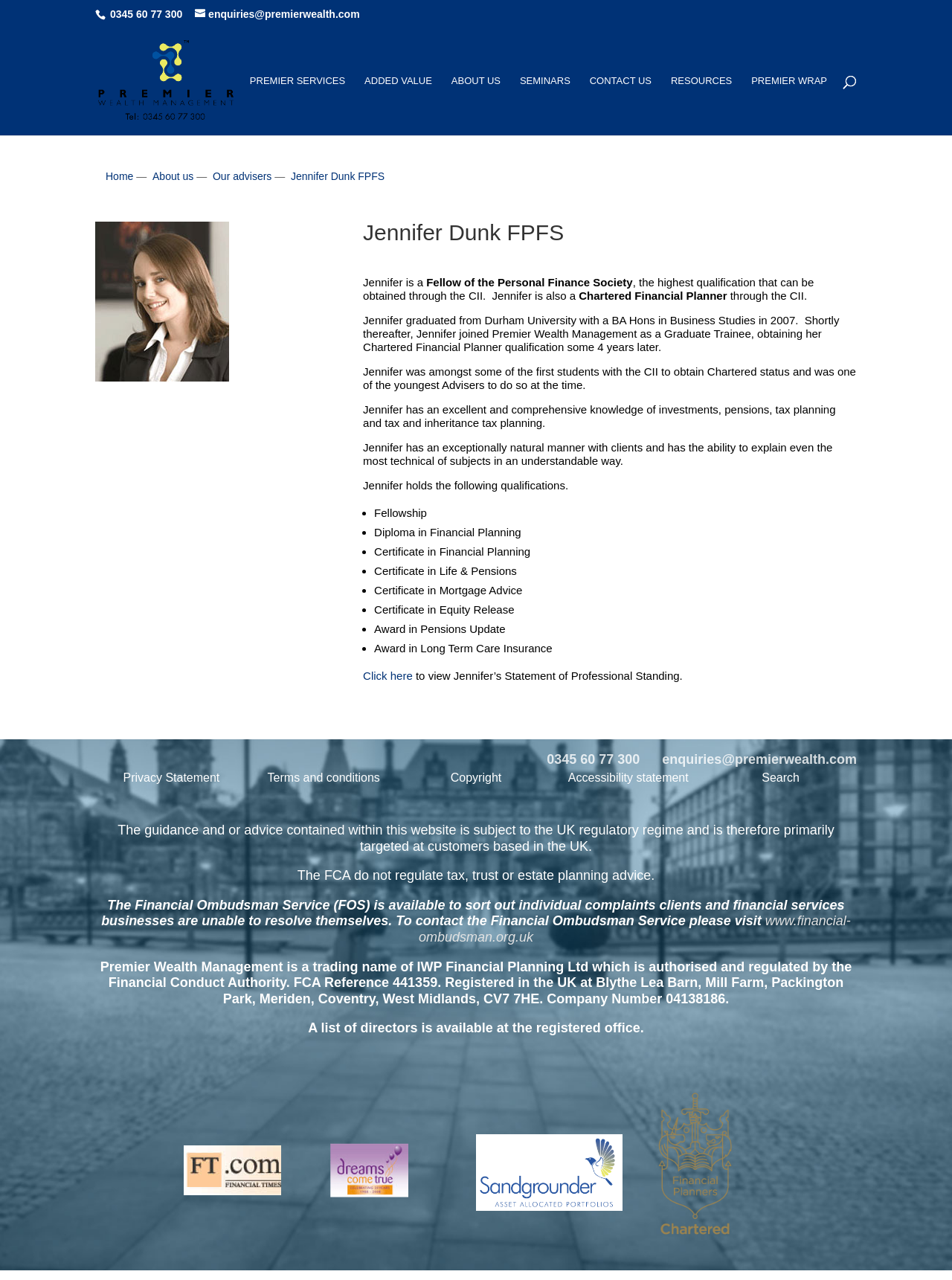What is the name of the company Jennifer works for?
Using the image, respond with a single word or phrase.

Premier Wealth Management